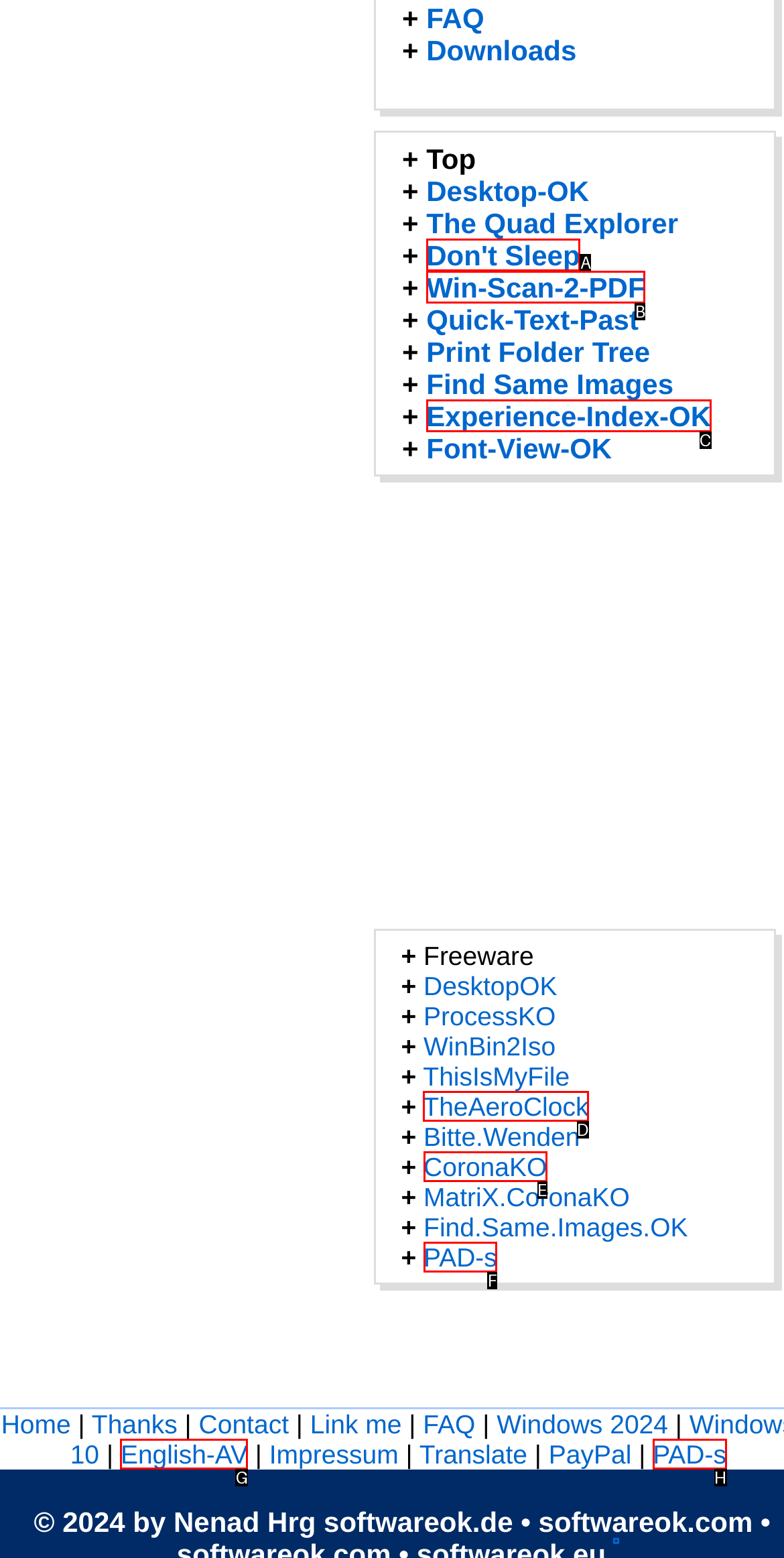Determine the option that best fits the description: Don't Sleep
Reply with the letter of the correct option directly.

A